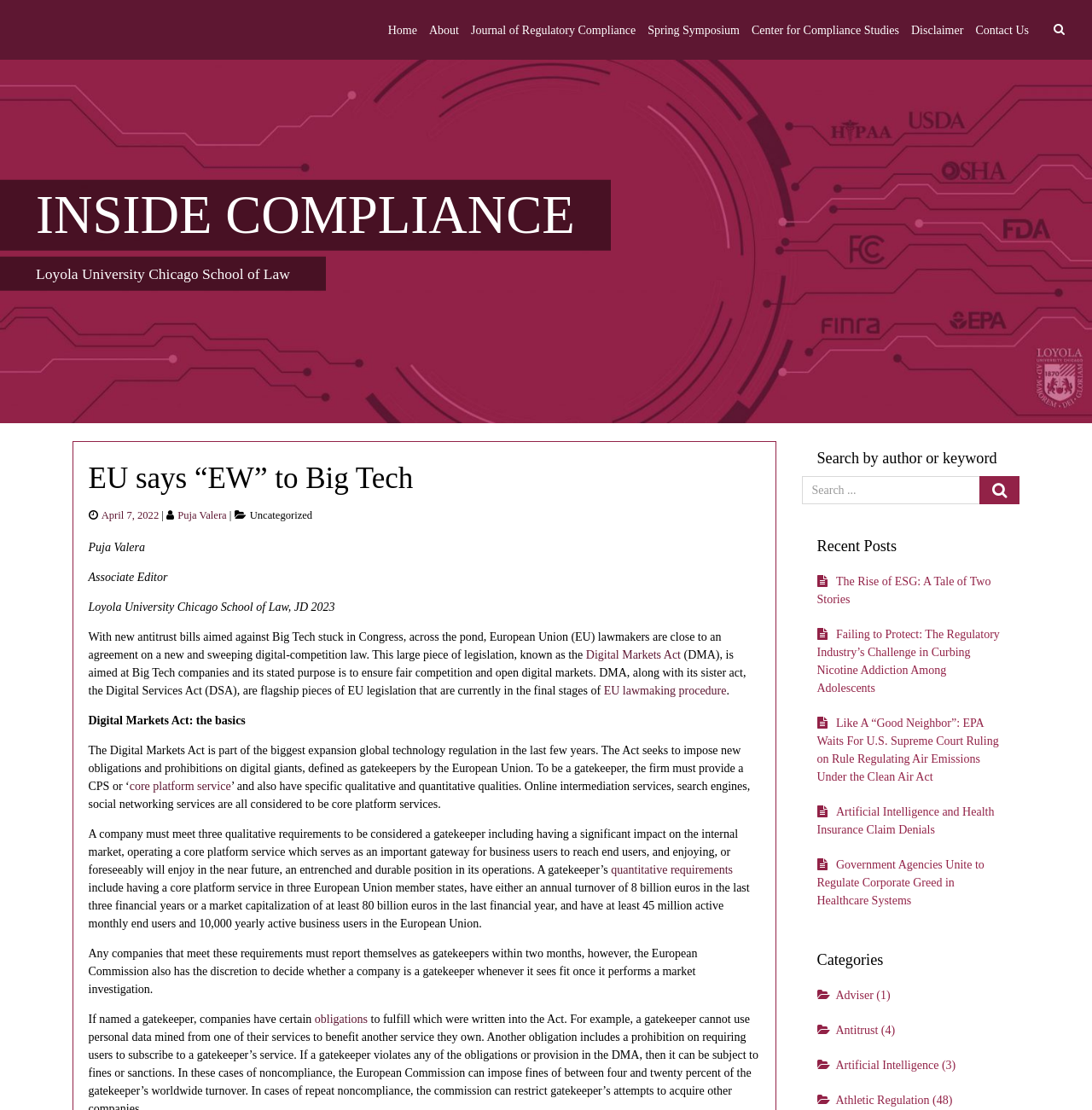What is the name of the university mentioned in the article?
Based on the image, please offer an in-depth response to the question.

The article mentions 'Loyola University Chicago School of Law' in the text, which indicates that the university being referred to is Loyola University Chicago.